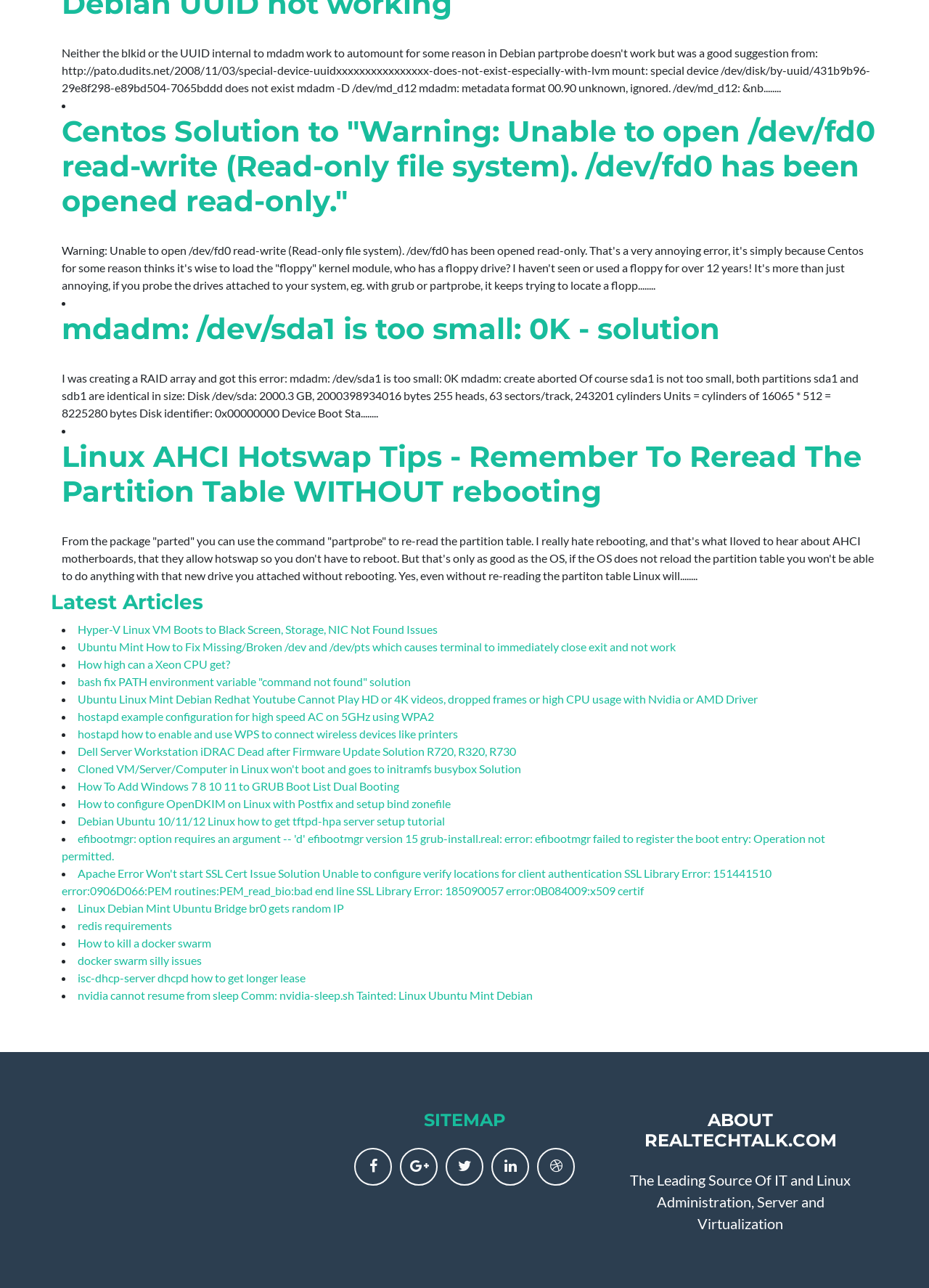Can you pinpoint the bounding box coordinates for the clickable element required for this instruction: "Click on 'Hyper-V Linux VM Boots to Black Screen, Storage, NIC Not Found Issues'"? The coordinates should be four float numbers between 0 and 1, i.e., [left, top, right, bottom].

[0.084, 0.483, 0.471, 0.494]